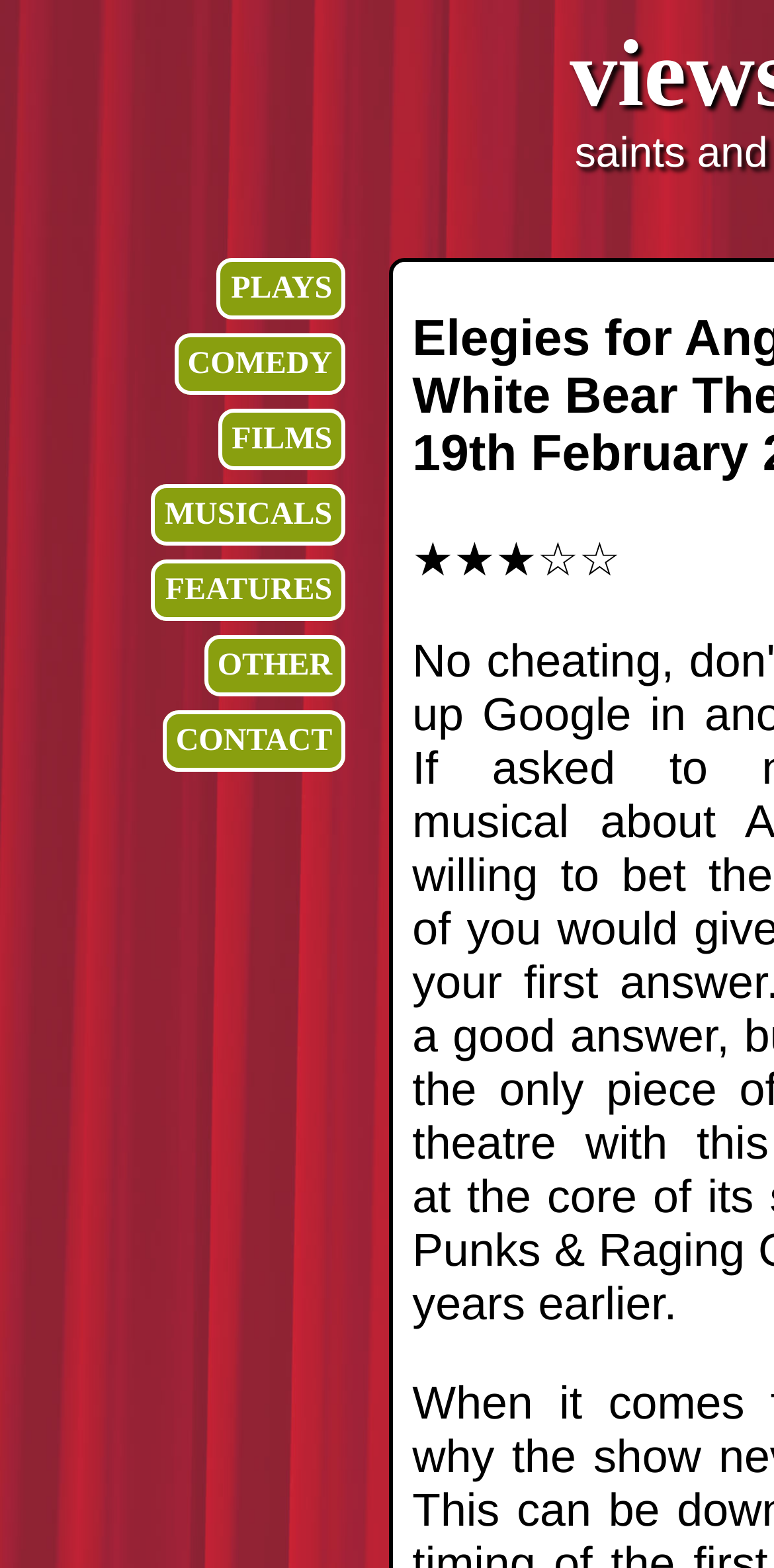What type of content is featured on this webpage?
Refer to the screenshot and respond with a concise word or phrase.

Musicals